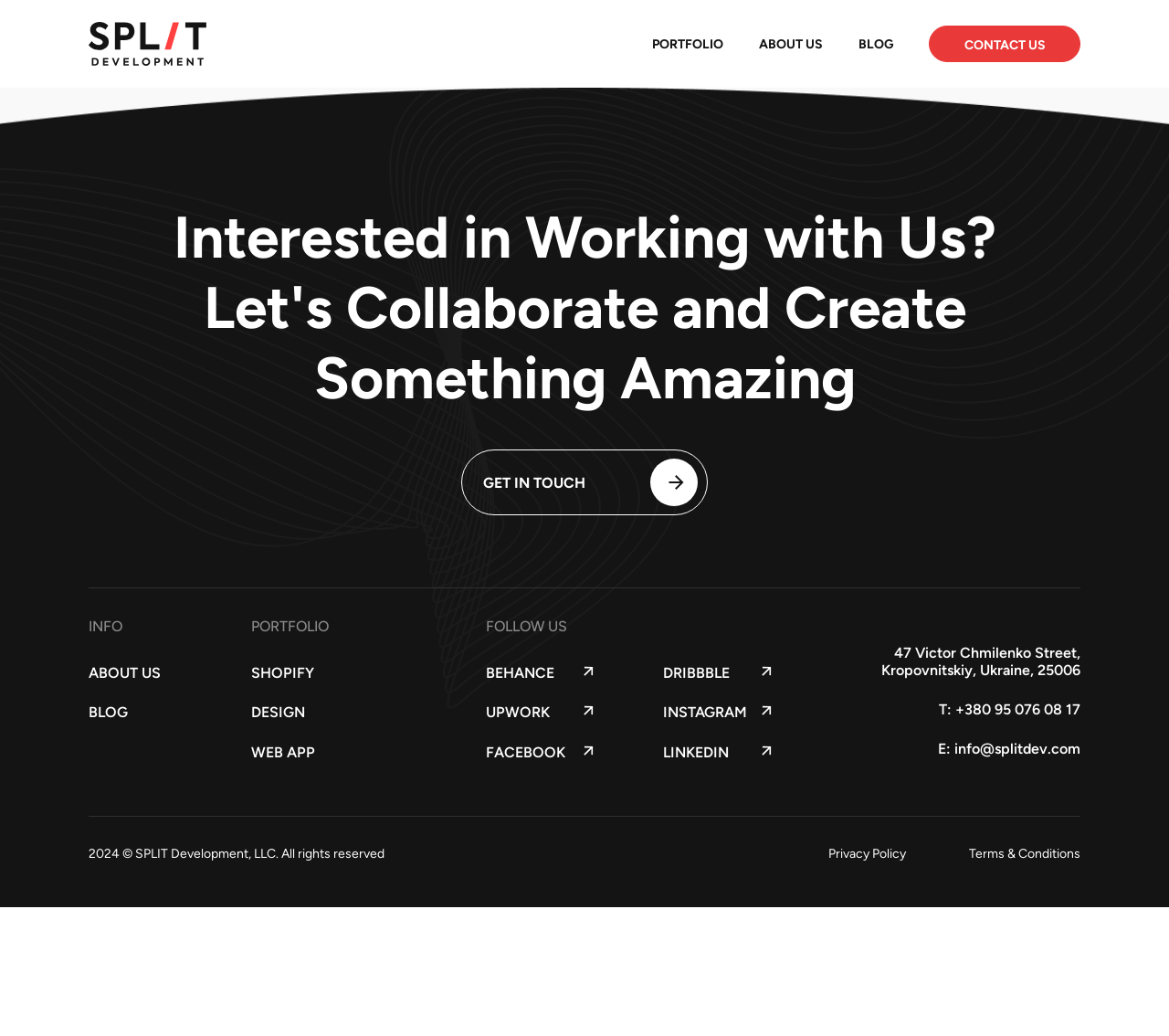Please identify the bounding box coordinates of the clickable area that will fulfill the following instruction: "Get in touch". The coordinates should be in the format of four float numbers between 0 and 1, i.e., [left, top, right, bottom].

[0.395, 0.434, 0.605, 0.497]